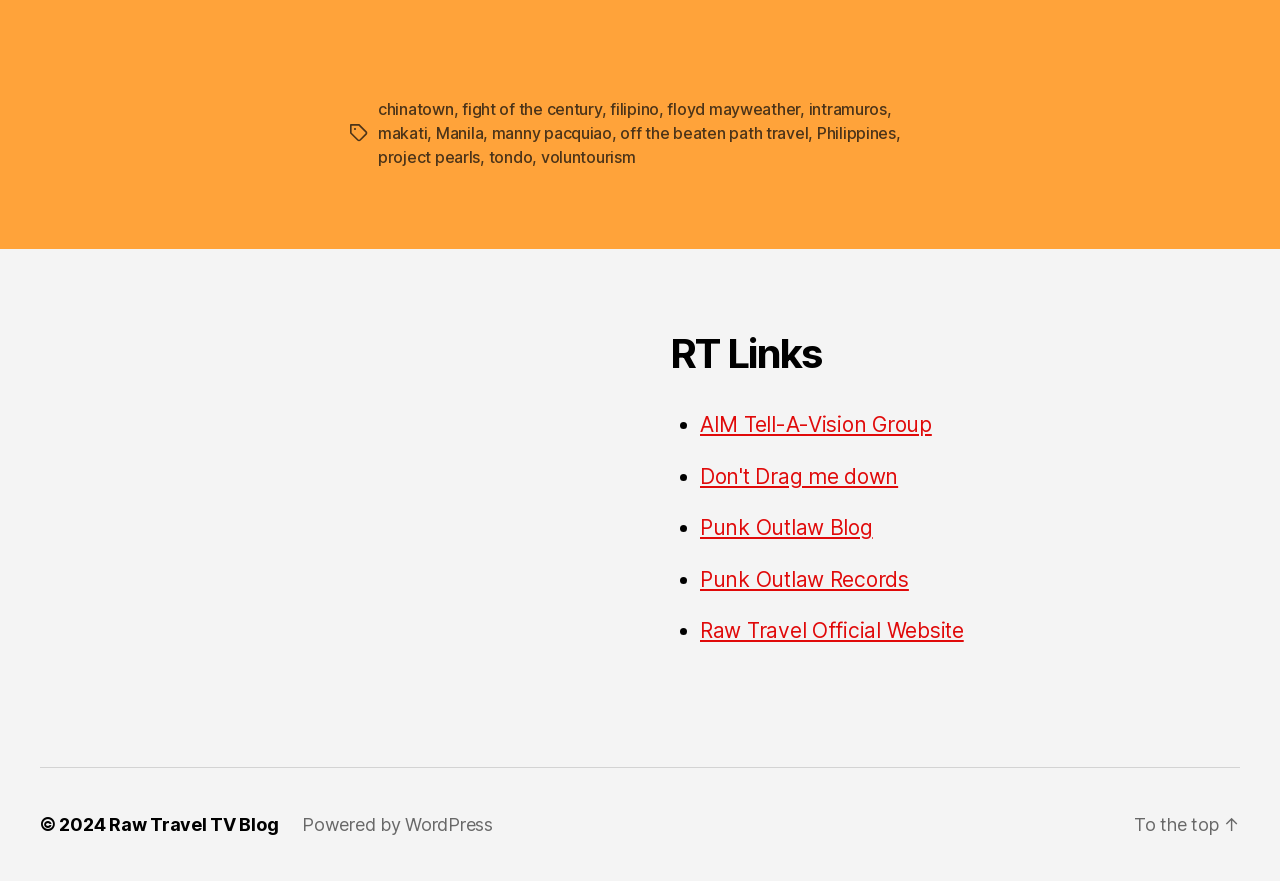What is the first tag listed?
Based on the content of the image, thoroughly explain and answer the question.

The first tag listed is 'Chinatown' which is a link element with bounding box coordinates [0.295, 0.113, 0.354, 0.136] and OCR text 'chinatown'.